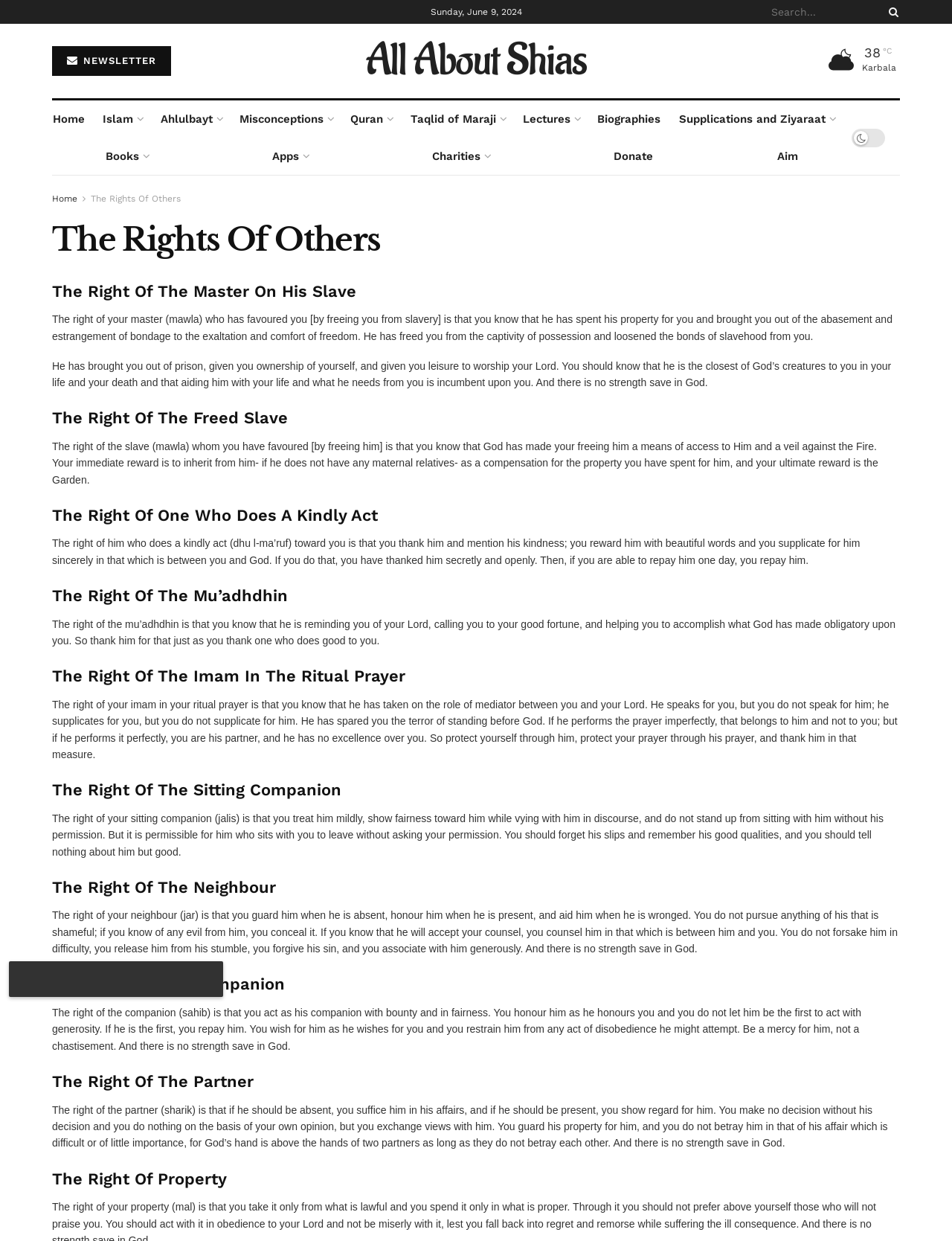Identify the bounding box coordinates for the UI element described as: "name="s" placeholder="Search..."".

[0.81, 0.0, 0.945, 0.019]